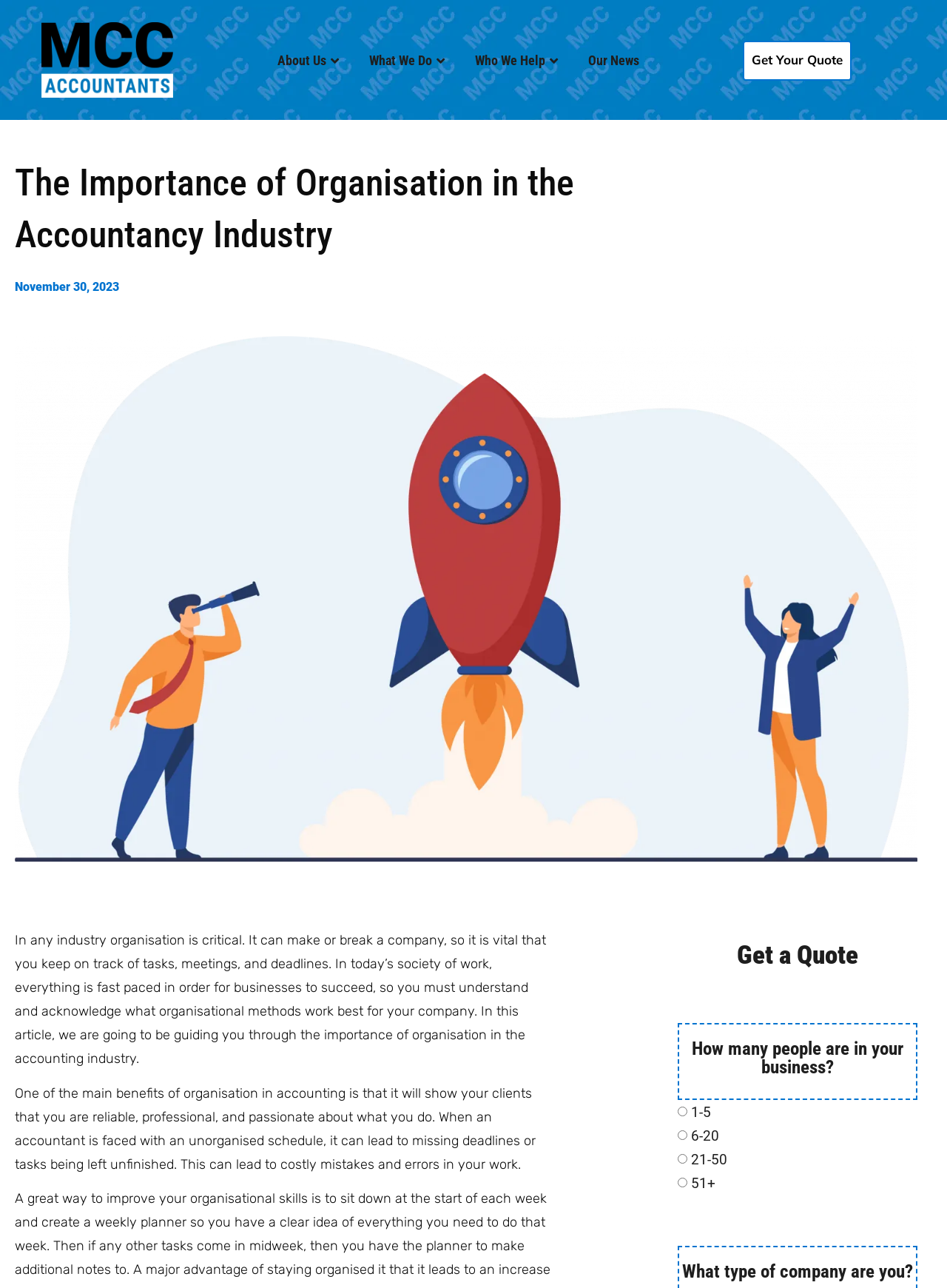From the webpage screenshot, predict the bounding box coordinates (top-left x, top-left y, bottom-right x, bottom-right y) for the UI element described here: Our News

[0.61, 0.033, 0.675, 0.061]